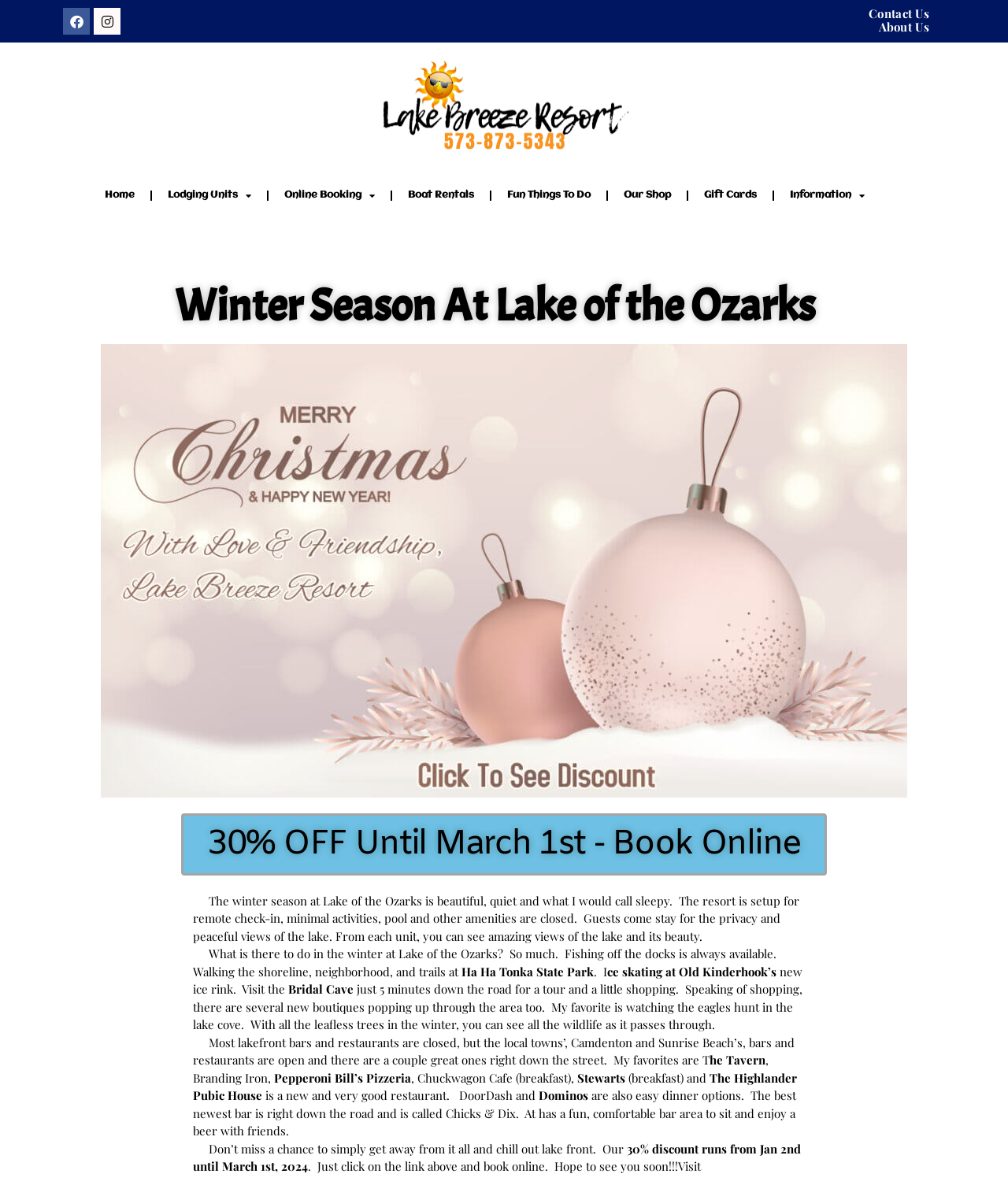Please identify the bounding box coordinates of the clickable area that will fulfill the following instruction: "Visit Ha Ha Tonka State Park". The coordinates should be in the format of four float numbers between 0 and 1, i.e., [left, top, right, bottom].

[0.457, 0.806, 0.589, 0.819]